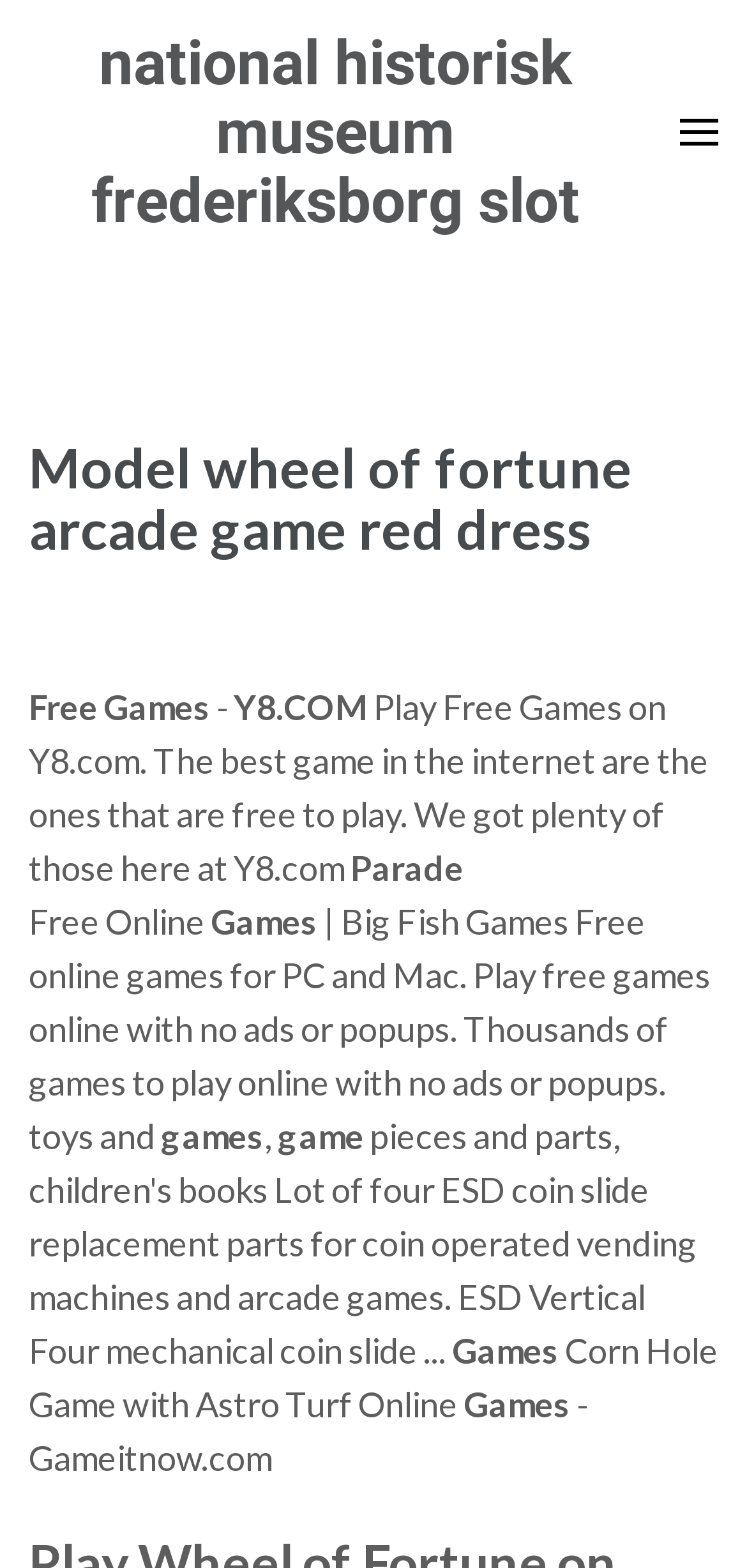Determine the bounding box of the UI element mentioned here: "national historisk museum frederiksborg slot". The coordinates must be in the format [left, top, right, bottom] with values ranging from 0 to 1.

[0.122, 0.017, 0.776, 0.151]